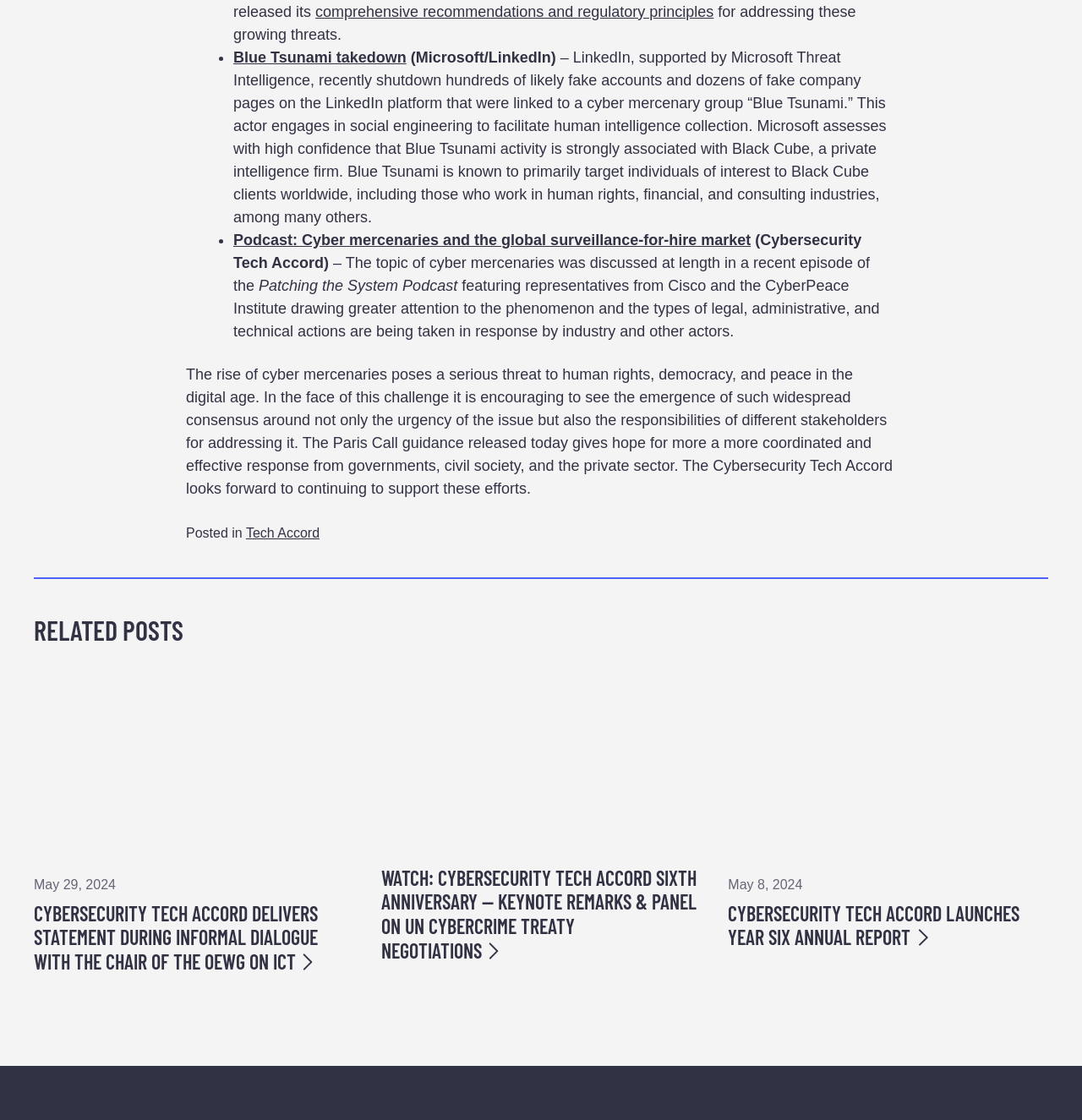What is the date of the article 'CYBERSECURITY TECH ACCORD DELIVERS STATEMENT DURING INFORMAL DIALOGUE WITH THE CHAIR OF THE OEWG ON ICT'?
Can you give a detailed and elaborate answer to the question?

The webpage provides a list of related posts, including an article titled 'CYBERSECURITY TECH ACCORD DELIVERS STATEMENT DURING INFORMAL DIALOGUE WITH THE CHAIR OF THE OEWG ON ICT', which is dated May 29, 2024.